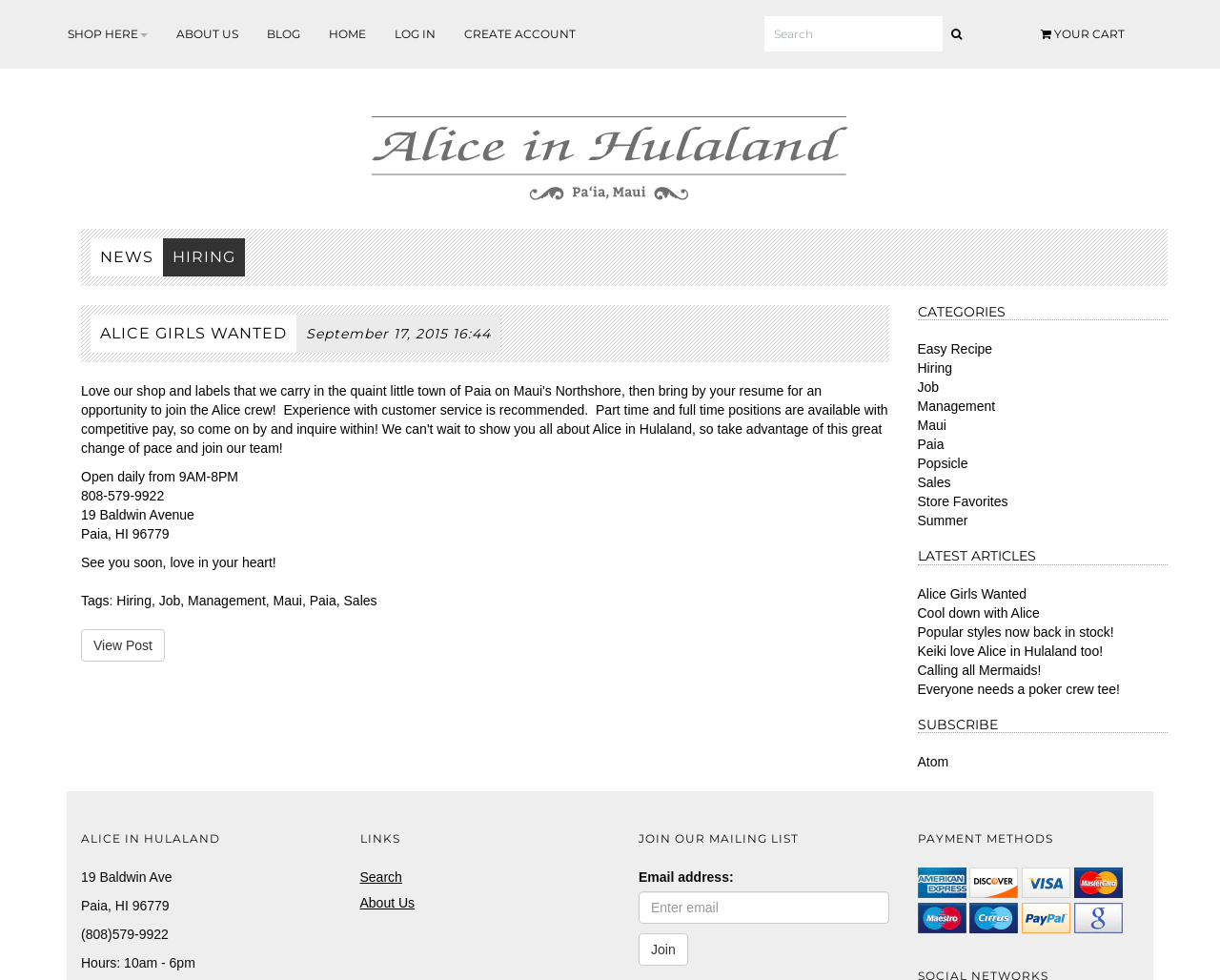Locate the bounding box coordinates of the clickable area to execute the instruction: "Subscribe to the newsletter". Provide the coordinates as four float numbers between 0 and 1, represented as [left, top, right, bottom].

[0.752, 0.77, 0.777, 0.785]